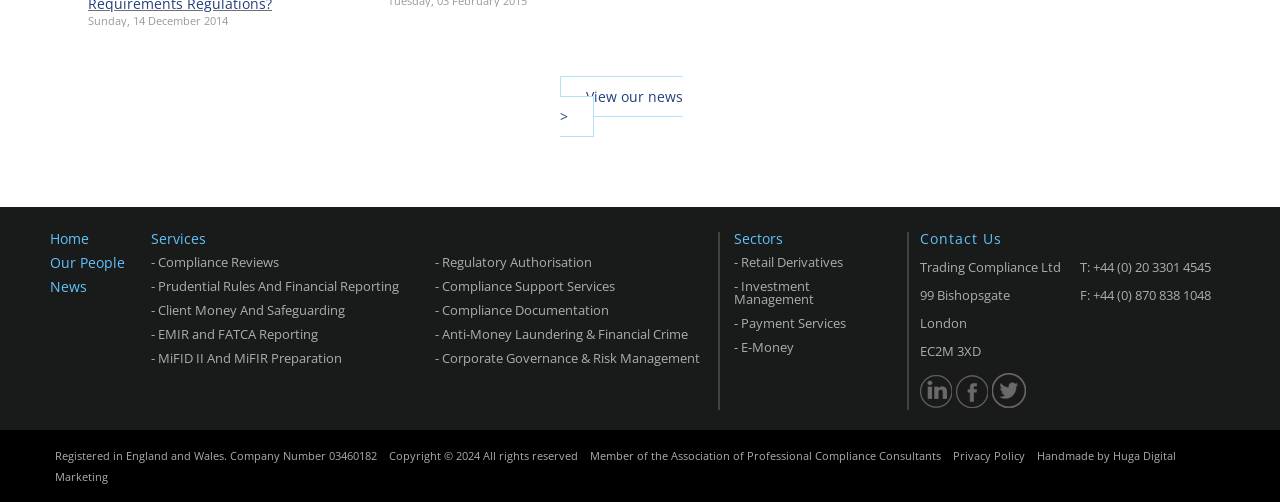Please find the bounding box coordinates of the element that you should click to achieve the following instruction: "Contact Us". The coordinates should be presented as four float numbers between 0 and 1: [left, top, right, bottom].

[0.719, 0.462, 0.969, 0.49]